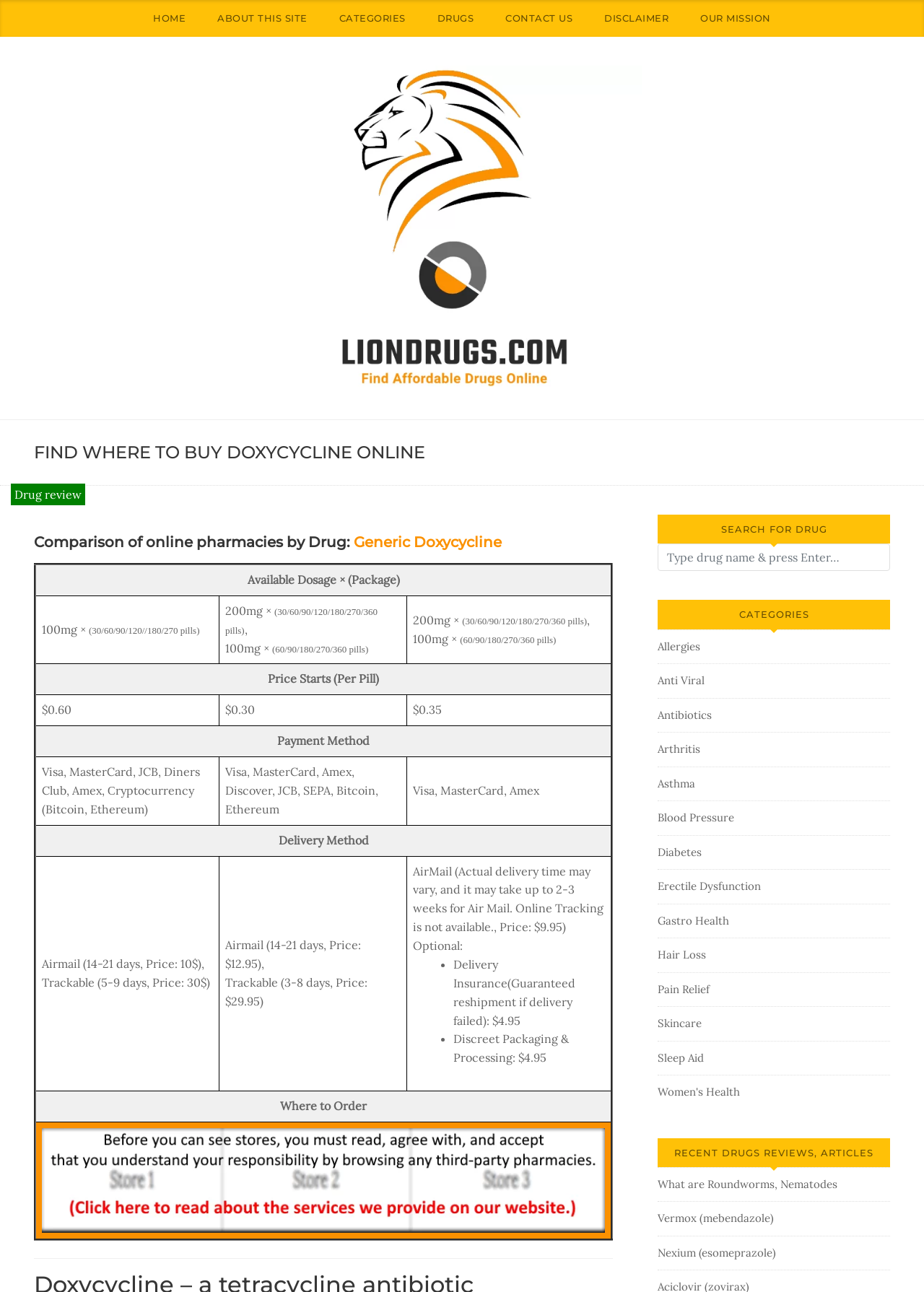What is the delivery method offered by the online pharmacies?
Please provide a detailed answer to the question.

The delivery methods offered by the online pharmacies can be found in the table comparing online pharmacies, where it lists Airmail and Trackable as delivery options, along with their corresponding prices and delivery times.